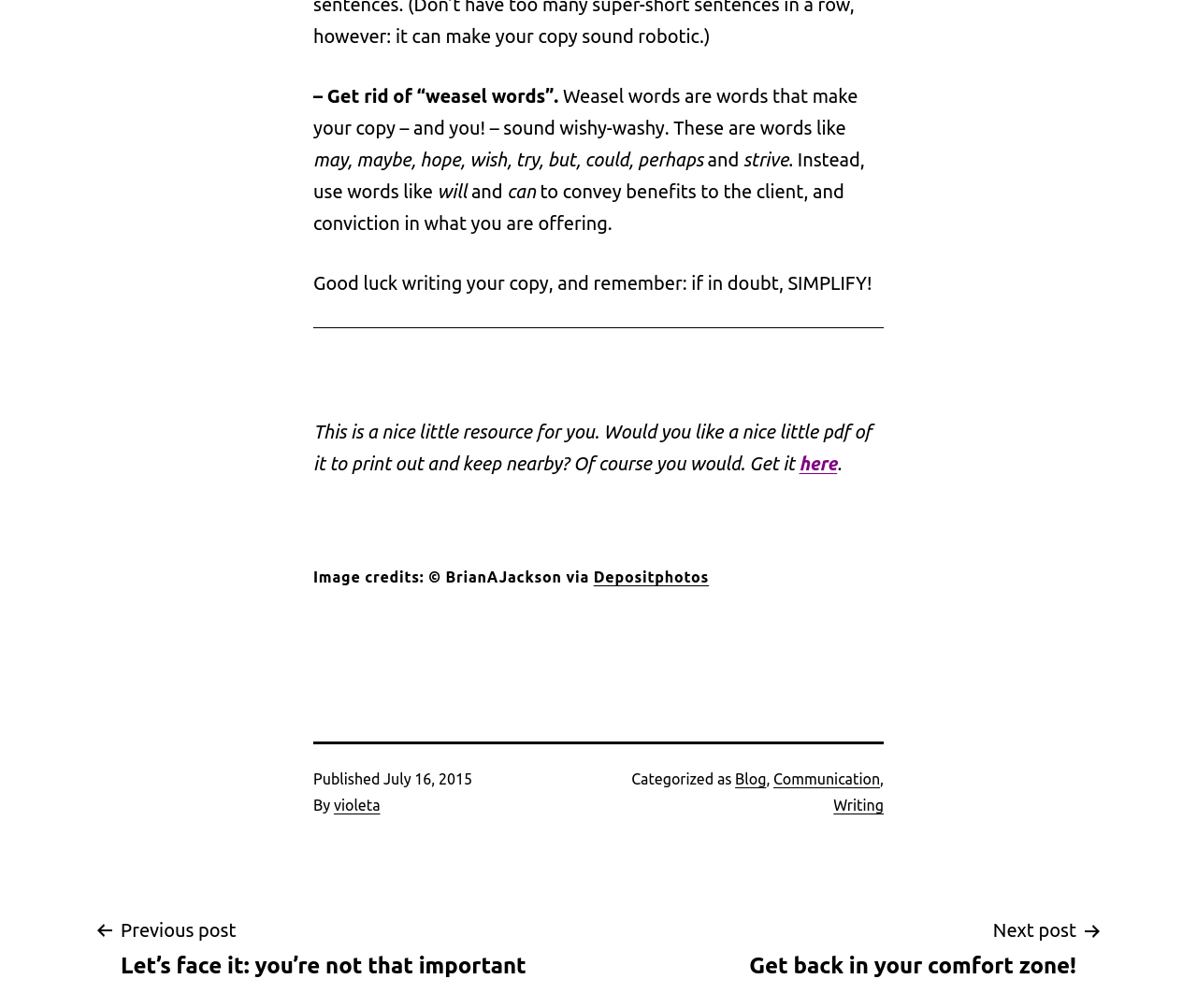Please identify the bounding box coordinates of the region to click in order to complete the given instruction: "Visit the author's page". The coordinates should be four float numbers between 0 and 1, i.e., [left, top, right, bottom].

[0.279, 0.79, 0.318, 0.807]